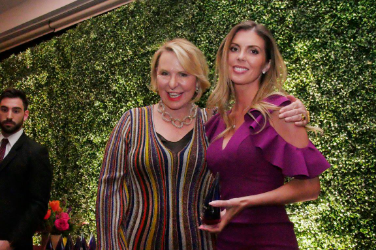What is the woman on the right holding in her hand?
Look at the image and respond with a one-word or short-phrase answer.

A small award or trophy